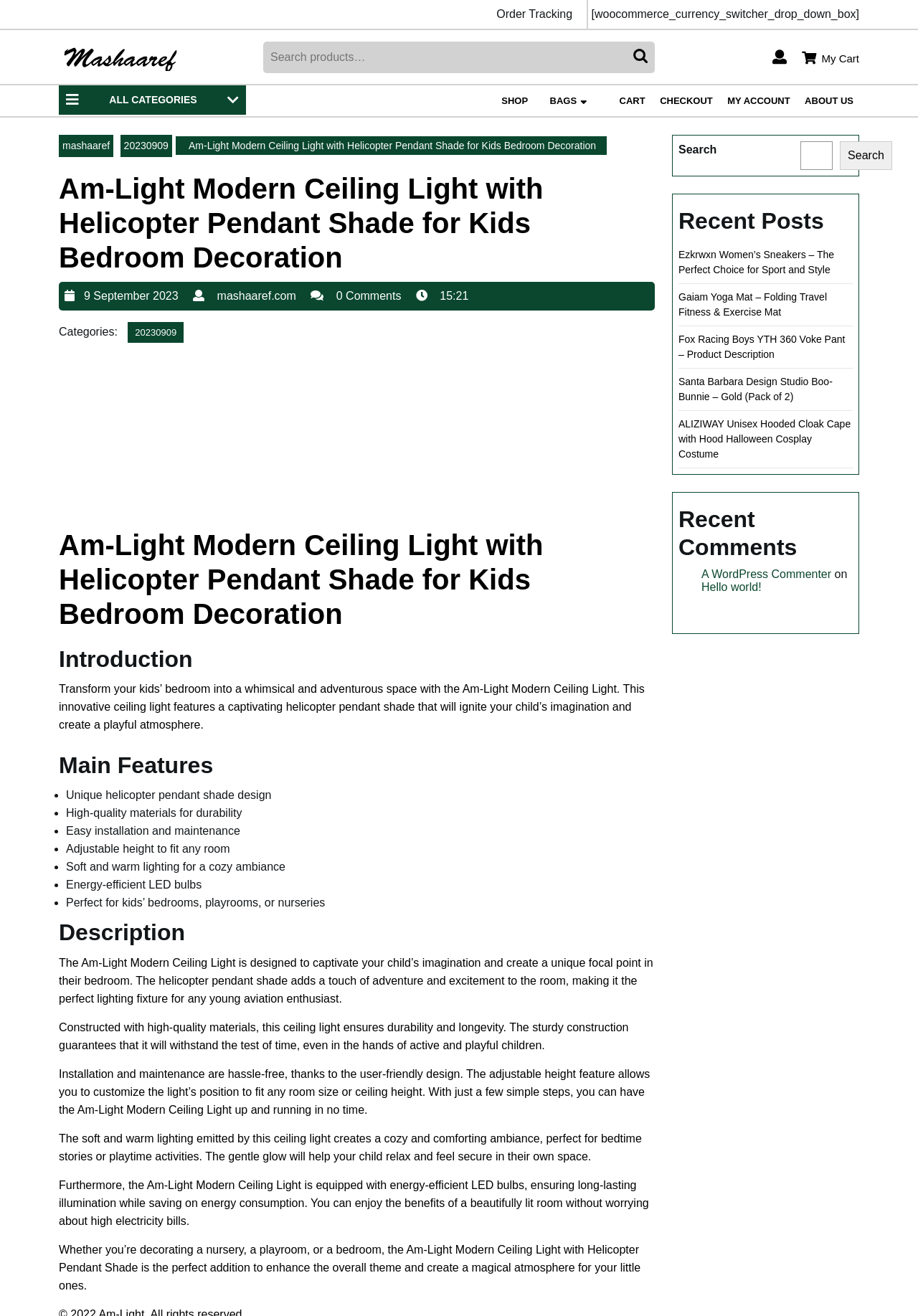Use one word or a short phrase to answer the question provided: 
What is the purpose of the product?

To create a playful atmosphere